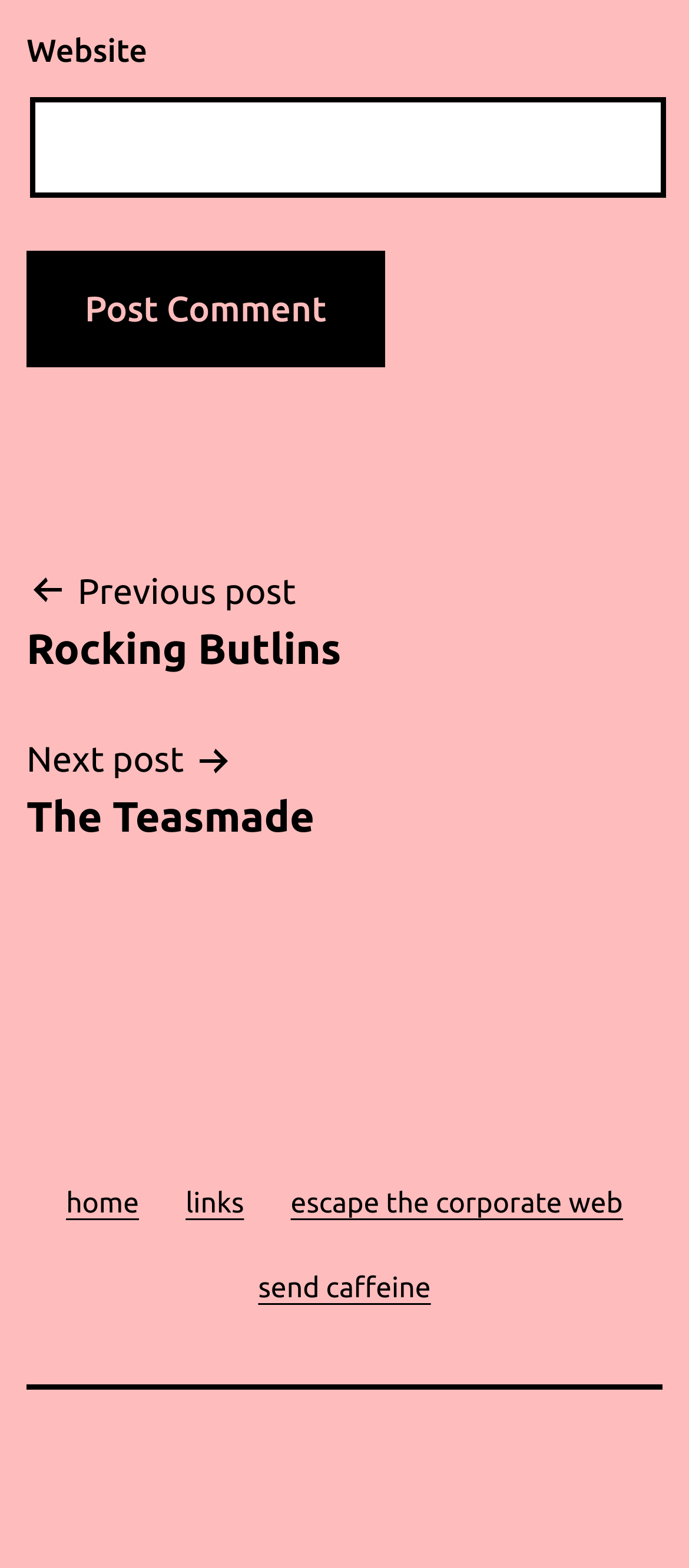Identify the bounding box coordinates of the section that should be clicked to achieve the task described: "Enter website".

[0.044, 0.062, 0.967, 0.126]